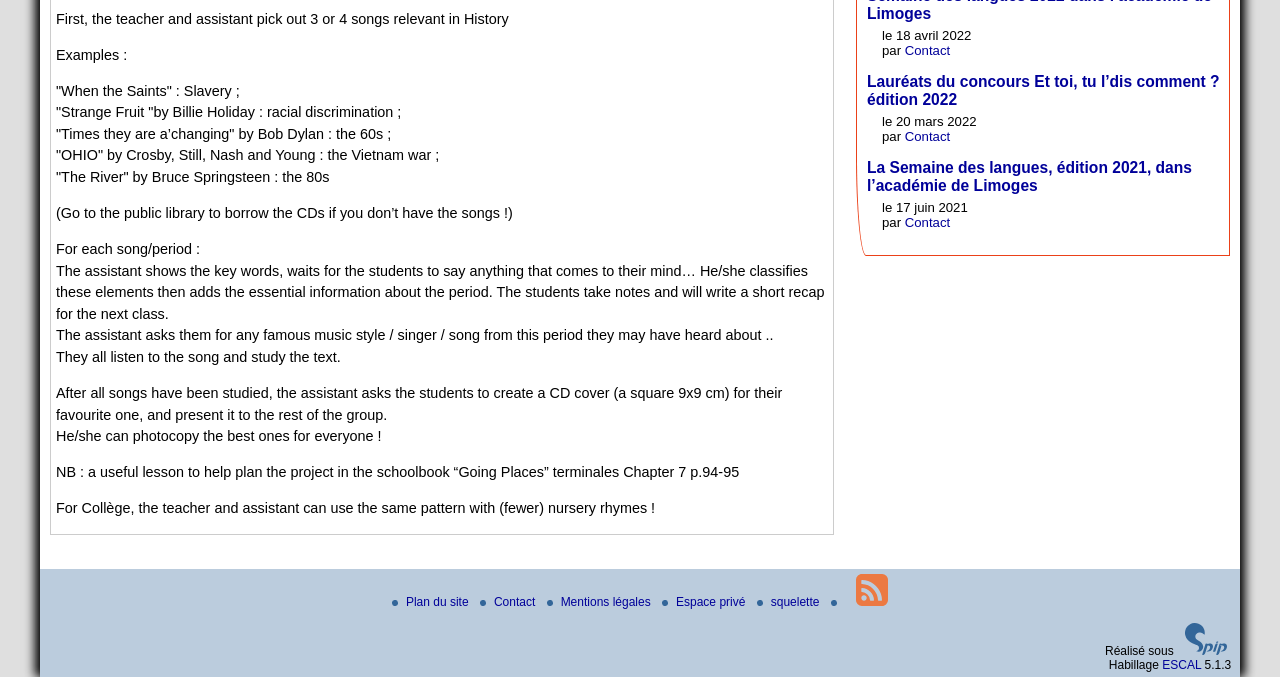Find the bounding box coordinates for the UI element whose description is: "Contact". The coordinates should be four float numbers between 0 and 1, in the format [left, top, right, bottom].

[0.707, 0.19, 0.742, 0.212]